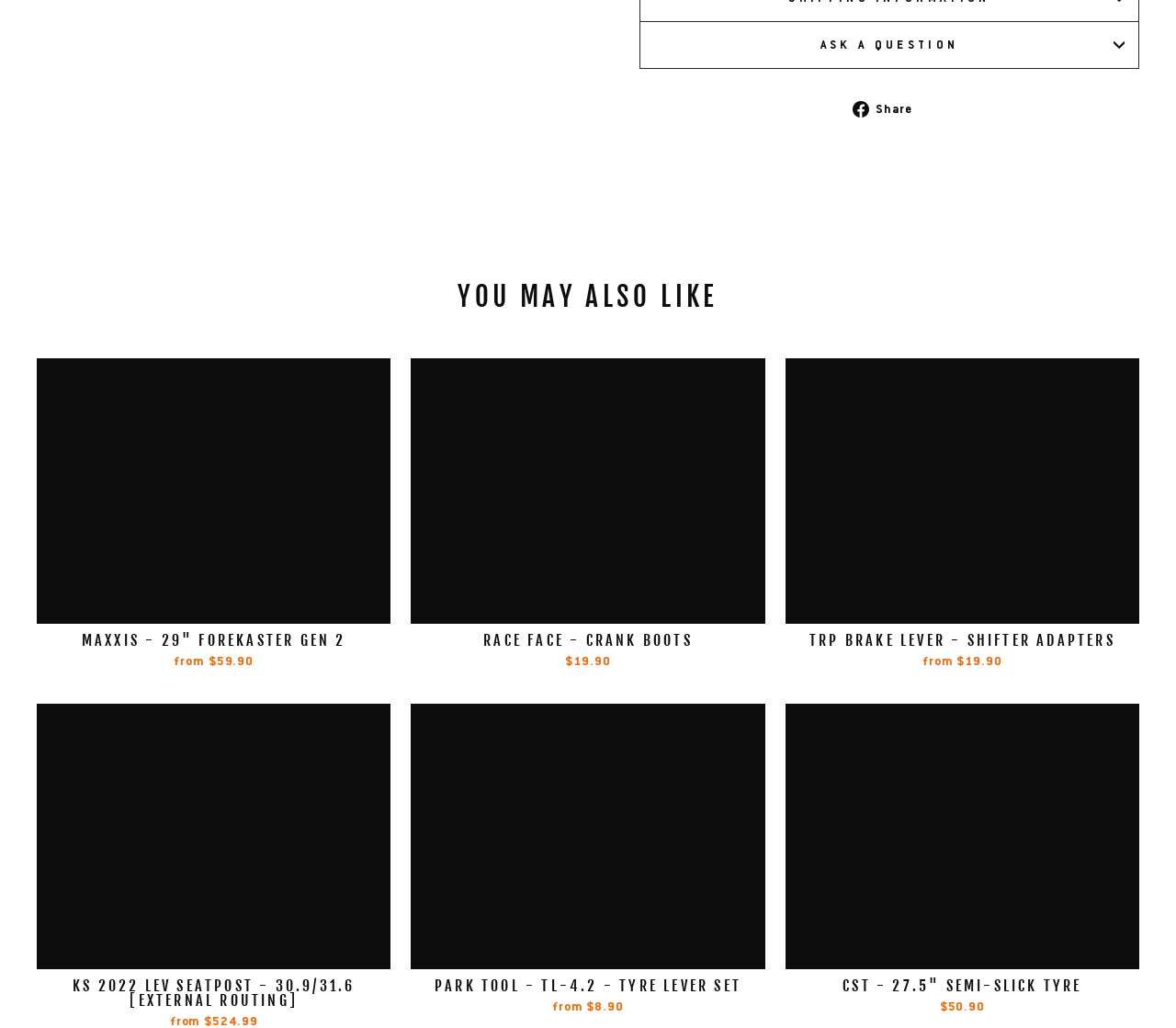Using the format (top-left x, top-left y, bottom-right x, bottom-right y), provide the bounding box coordinates for the described UI element. All values should be floating point numbers between 0 and 1: Quick view

[0.039, 0.905, 0.324, 0.938]